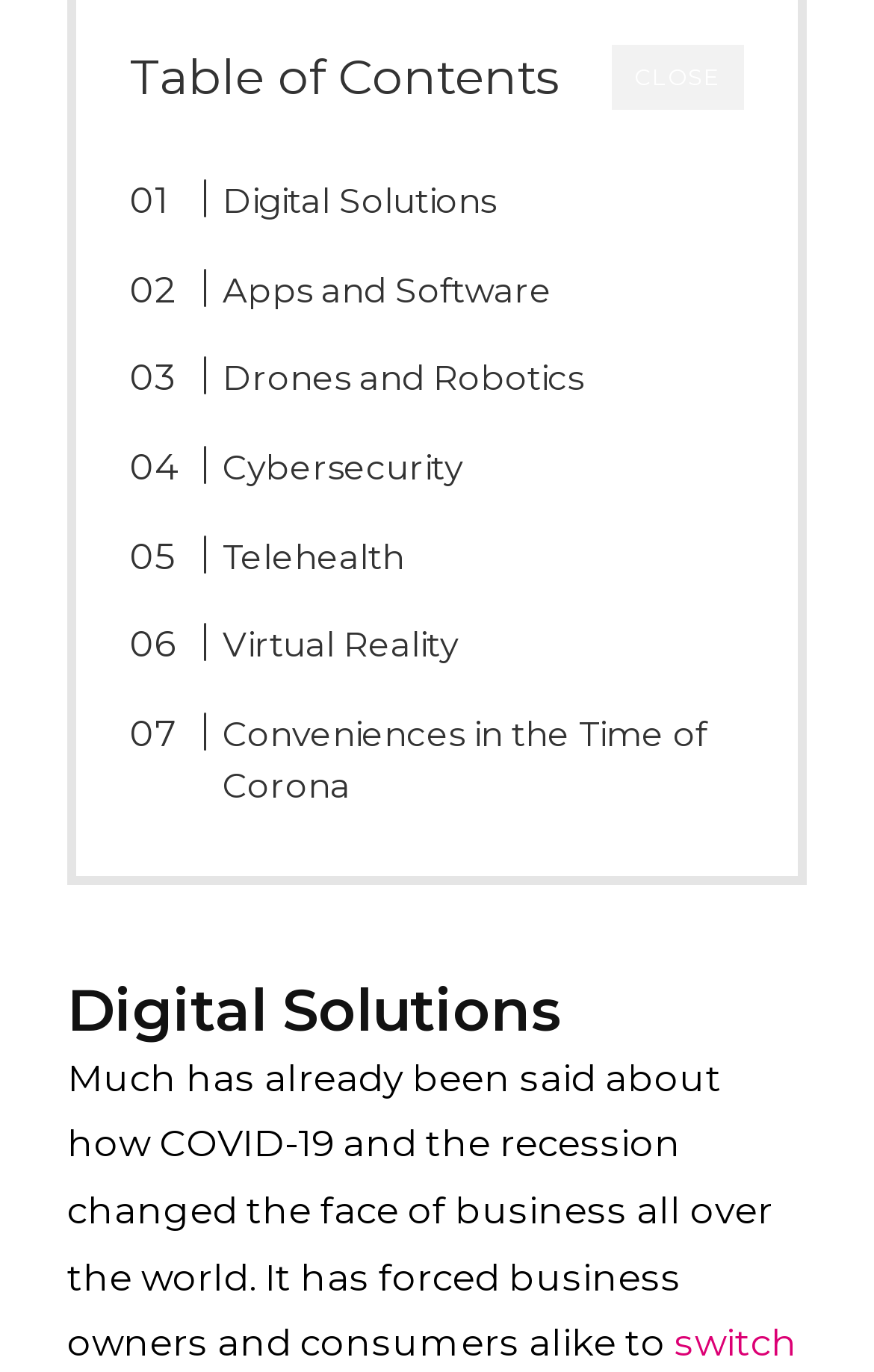Answer this question using a single word or a brief phrase:
What is the position of the 'CLOSE' button?

Top-right